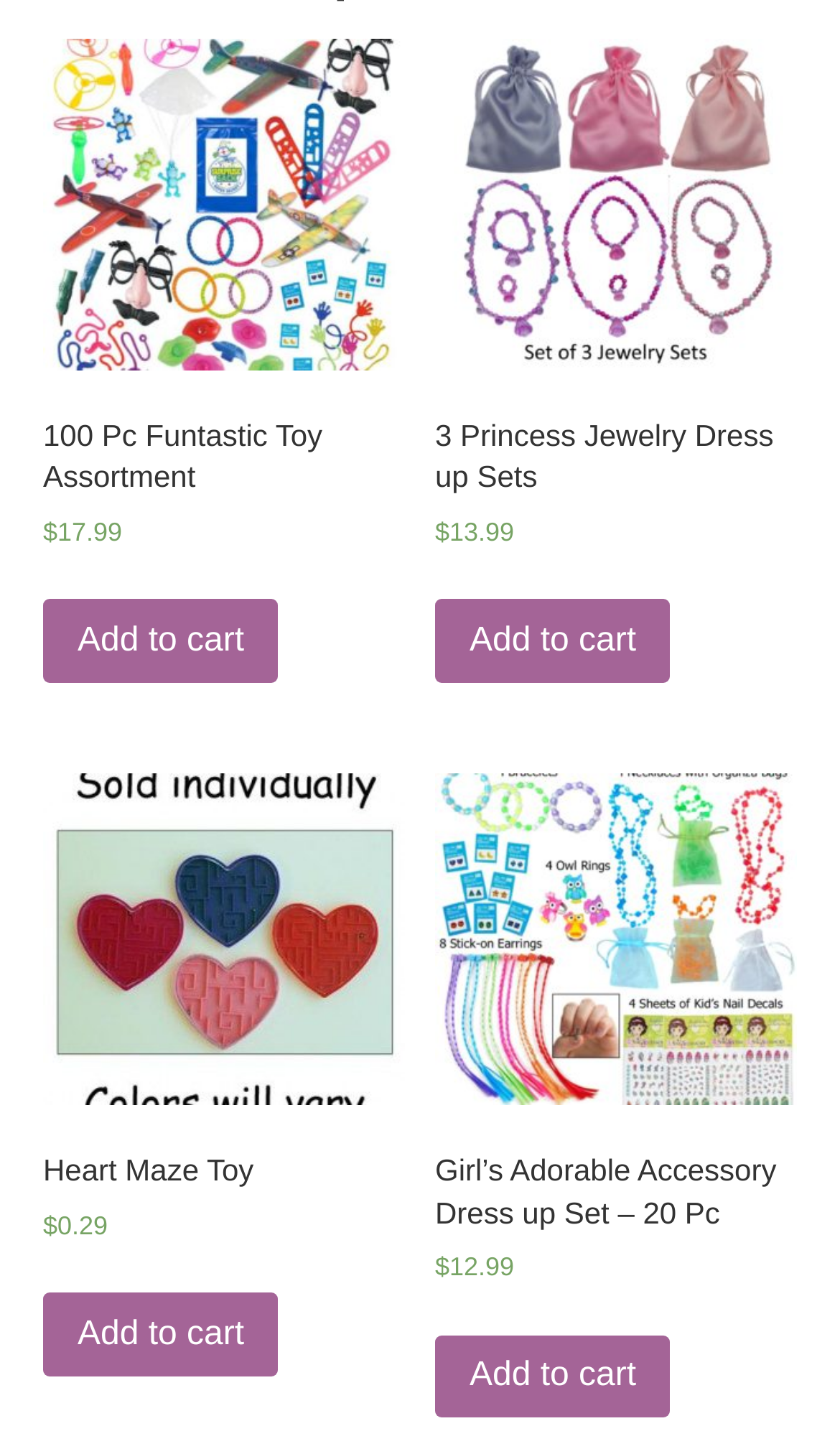Identify the bounding box for the UI element that is described as follows: "Add to cart".

[0.518, 0.413, 0.798, 0.471]